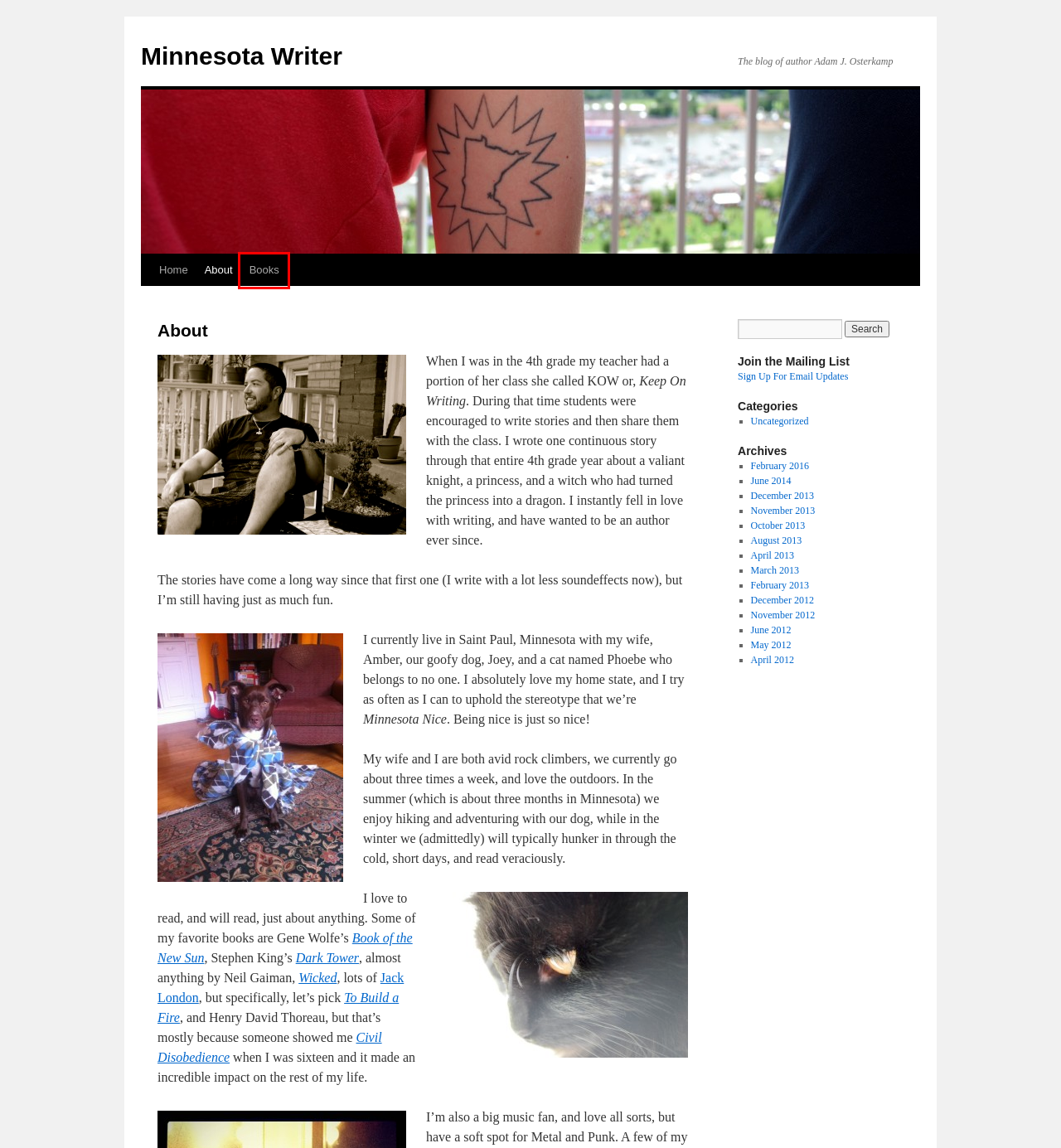You are provided with a screenshot of a webpage highlighting a UI element with a red bounding box. Choose the most suitable webpage description that matches the new page after clicking the element in the bounding box. Here are the candidates:
A. Books | Minnesota Writer
B. March | 2013 | Minnesota Writer
C. Minnesota Writer | The blog of author Adam J. Osterkamp
D. December | 2013 | Minnesota Writer
E. August | 2013 | Minnesota Writer
F. April | 2013 | Minnesota Writer
G. February | 2013 | Minnesota Writer
H. October | 2013 | Minnesota Writer

A